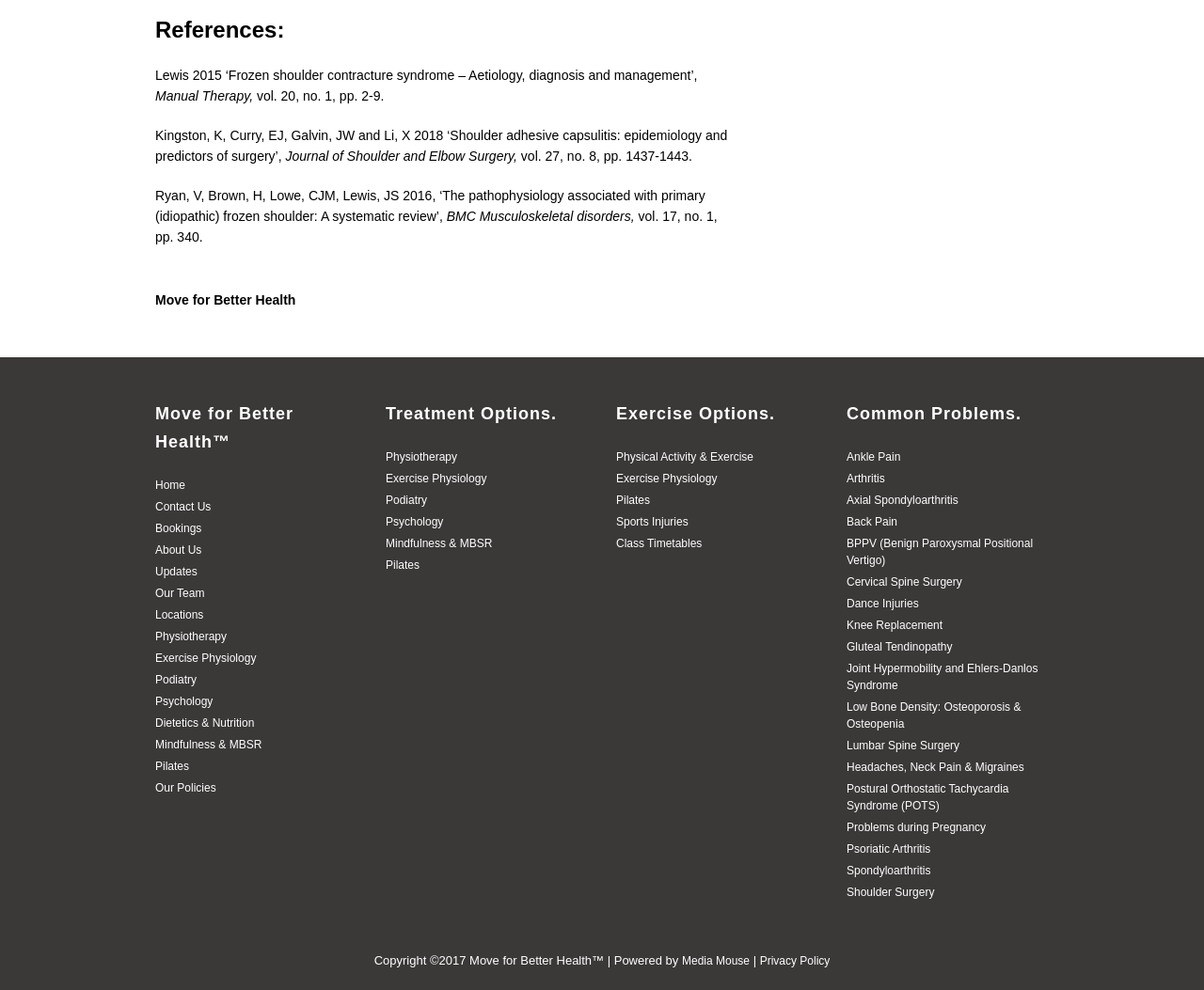Identify the bounding box of the HTML element described as: "Physical Activity & Exercise".

[0.512, 0.454, 0.626, 0.468]